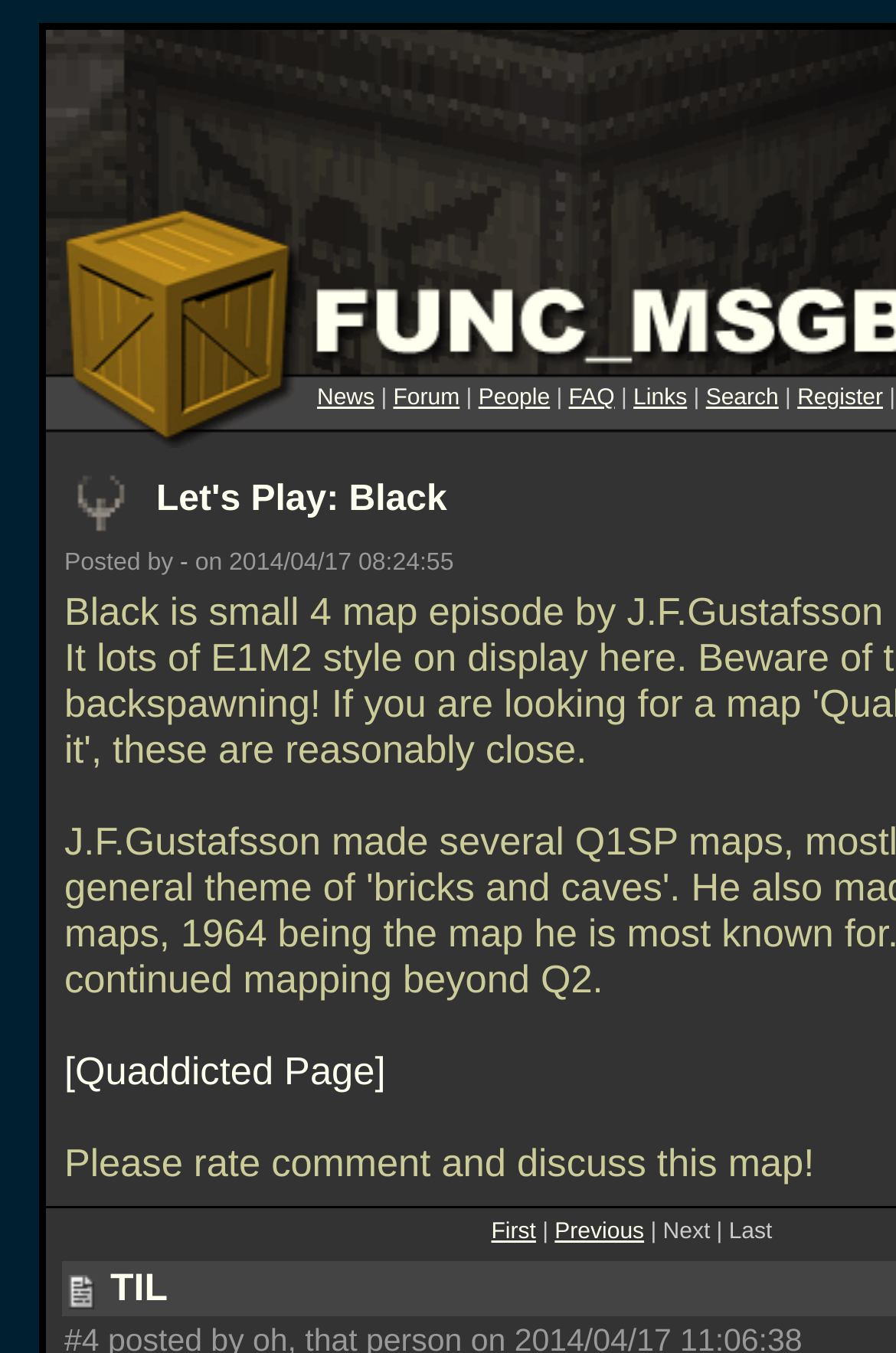Please identify the bounding box coordinates of the element I should click to complete this instruction: 'Click on News'. The coordinates should be given as four float numbers between 0 and 1, like this: [left, top, right, bottom].

[0.354, 0.285, 0.418, 0.304]